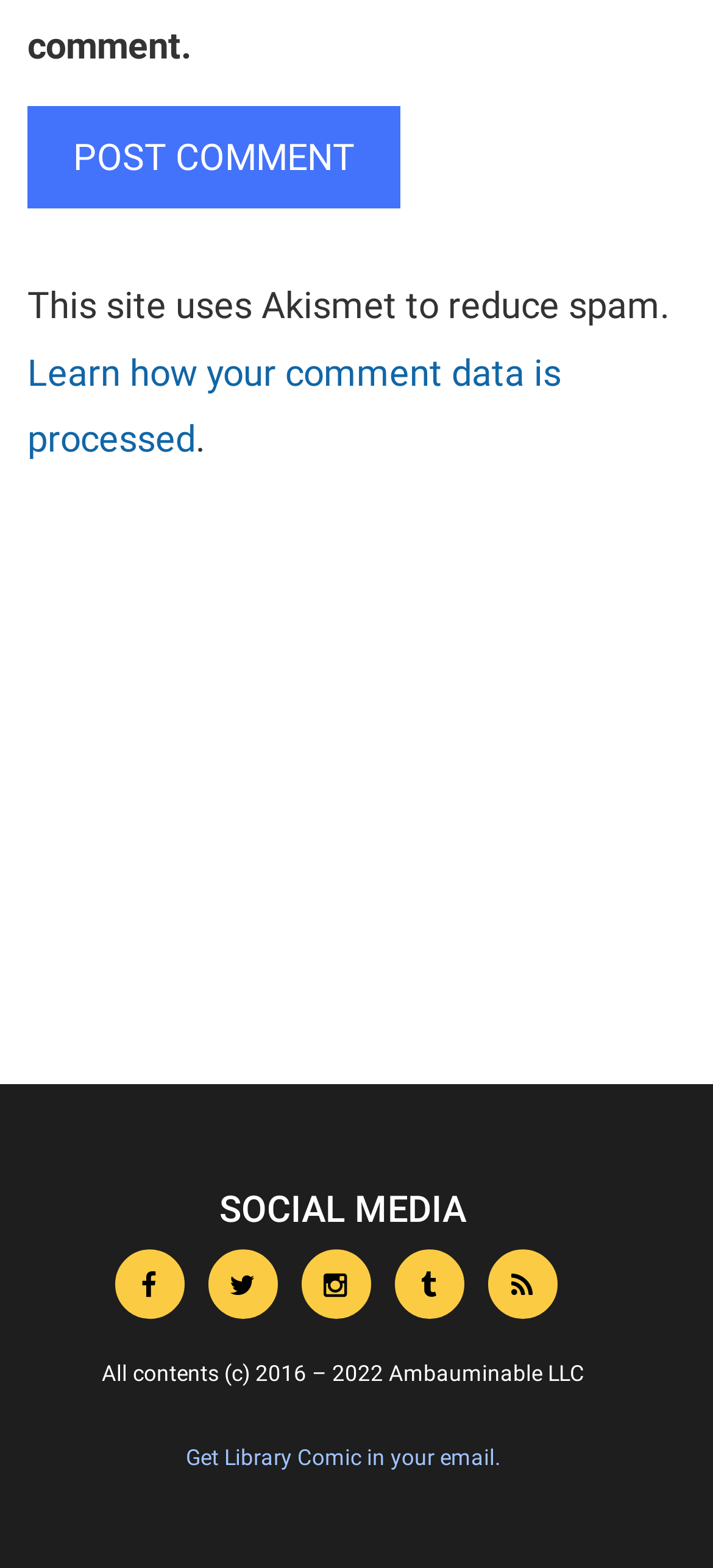Find the UI element described as: "diabetes when are drugs required" and predict its bounding box coordinates. Ensure the coordinates are four float numbers between 0 and 1, [left, top, right, bottom].

None